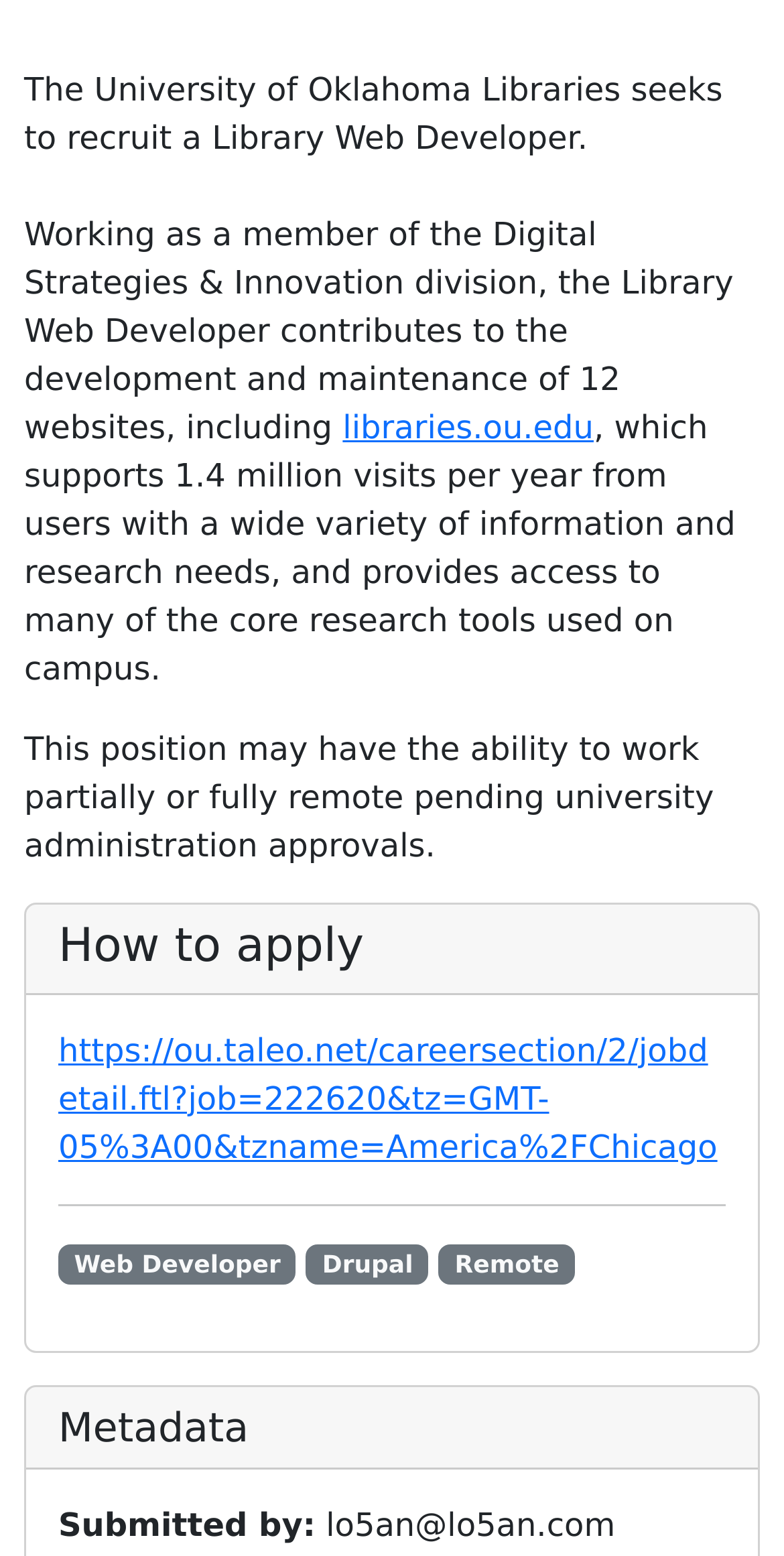Using the given description, provide the bounding box coordinates formatted as (top-left x, top-left y, bottom-right x, bottom-right y), with all values being floating point numbers between 0 and 1. Description: Web Developer

[0.074, 0.799, 0.378, 0.826]